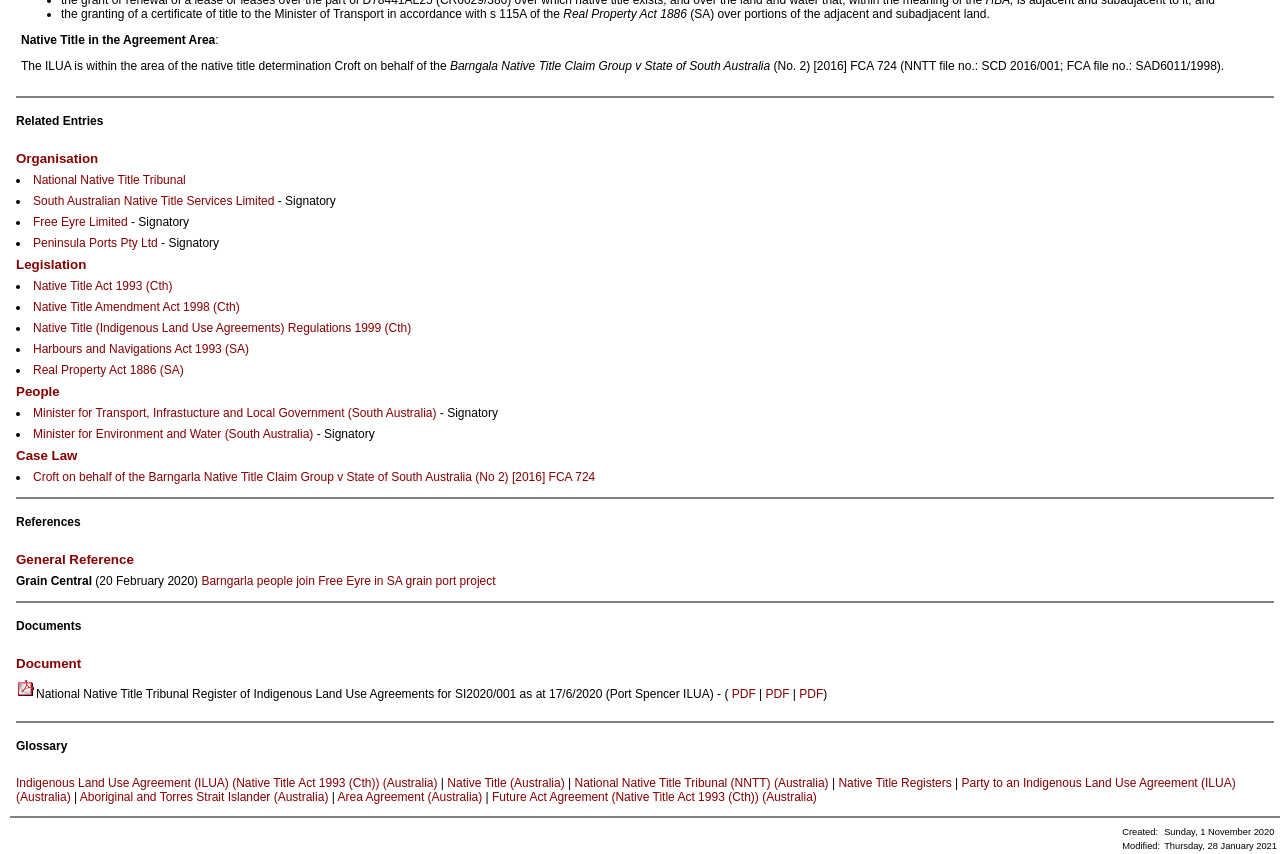Use a single word or phrase to respond to the question:
How many signatories are mentioned in the webpage?

5